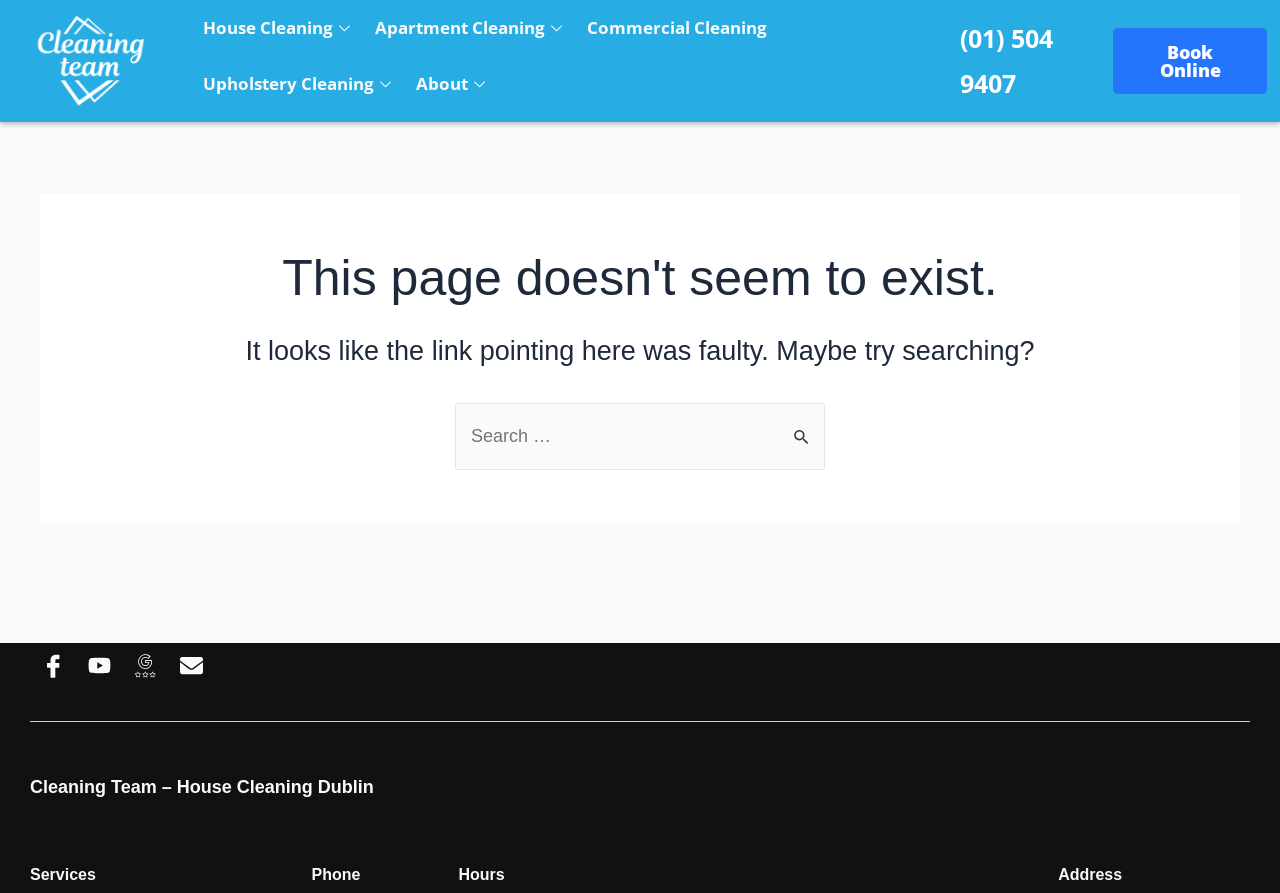Can you specify the bounding box coordinates of the area that needs to be clicked to fulfill the following instruction: "Click the Topics button"?

None